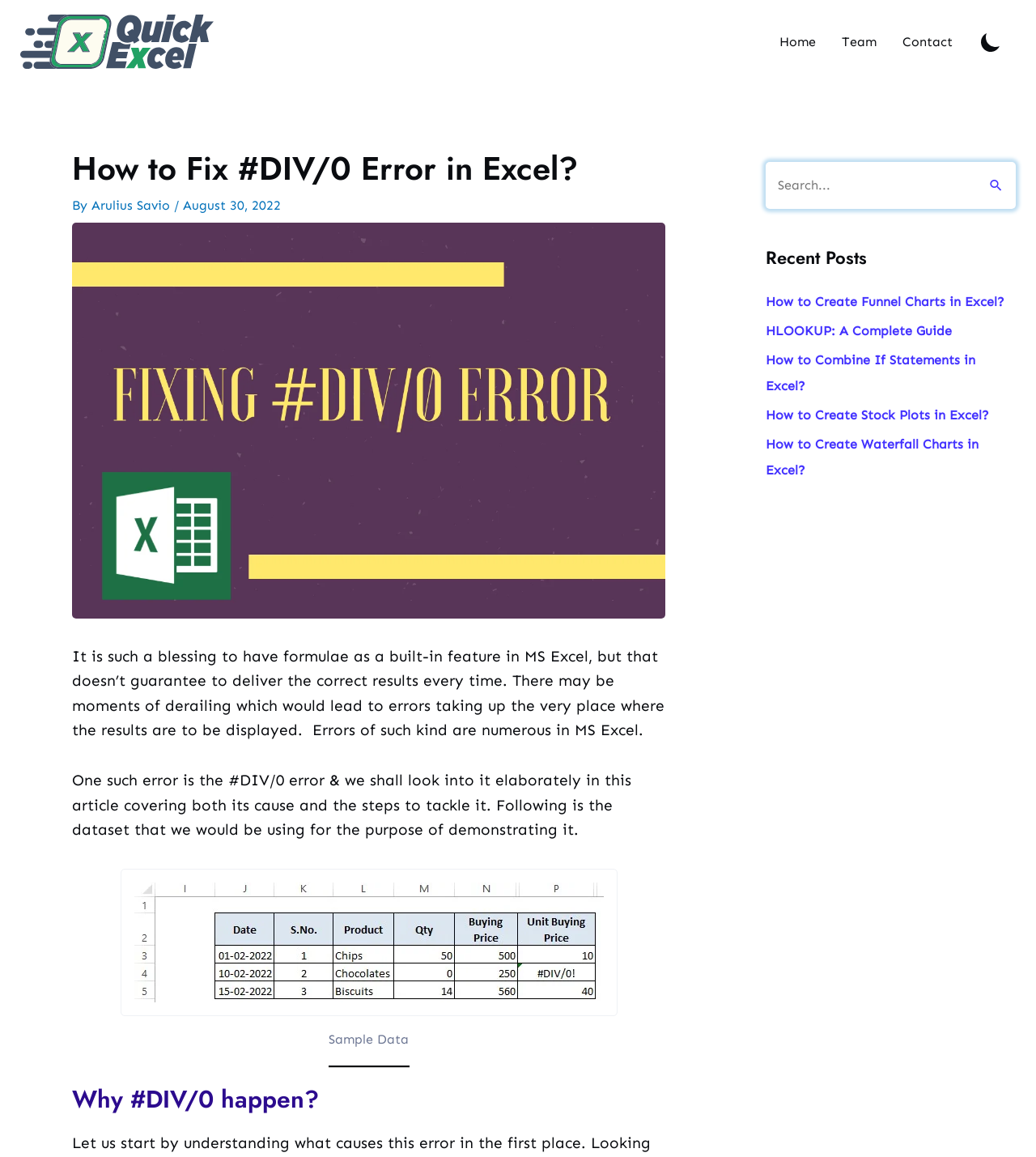Answer the question with a single word or phrase: 
What is the date of the article?

August 30, 2022